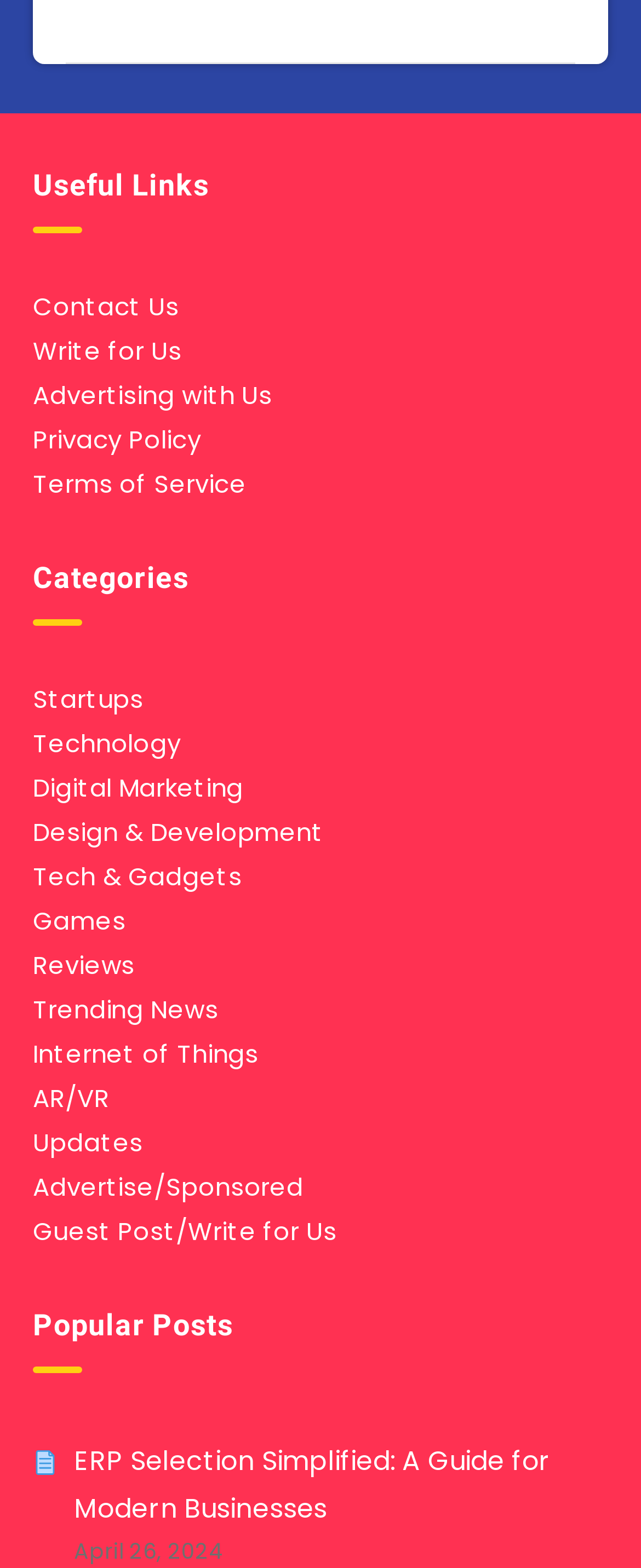Pinpoint the bounding box coordinates of the clickable element needed to complete the instruction: "Check out Trending News". The coordinates should be provided as four float numbers between 0 and 1: [left, top, right, bottom].

[0.051, 0.633, 0.341, 0.657]